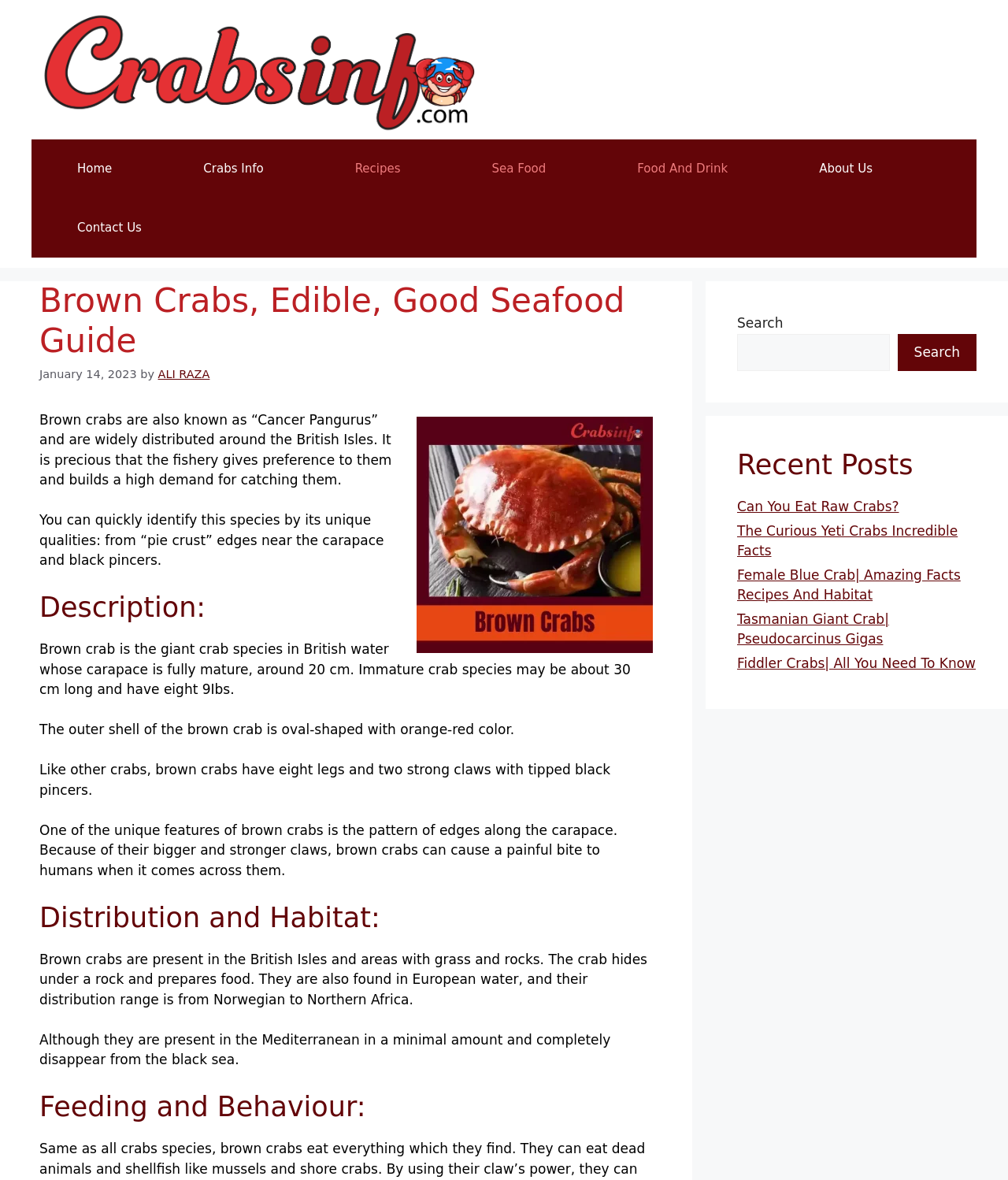Extract the main heading text from the webpage.

Brown Crabs, Edible, Good Seafood Guide